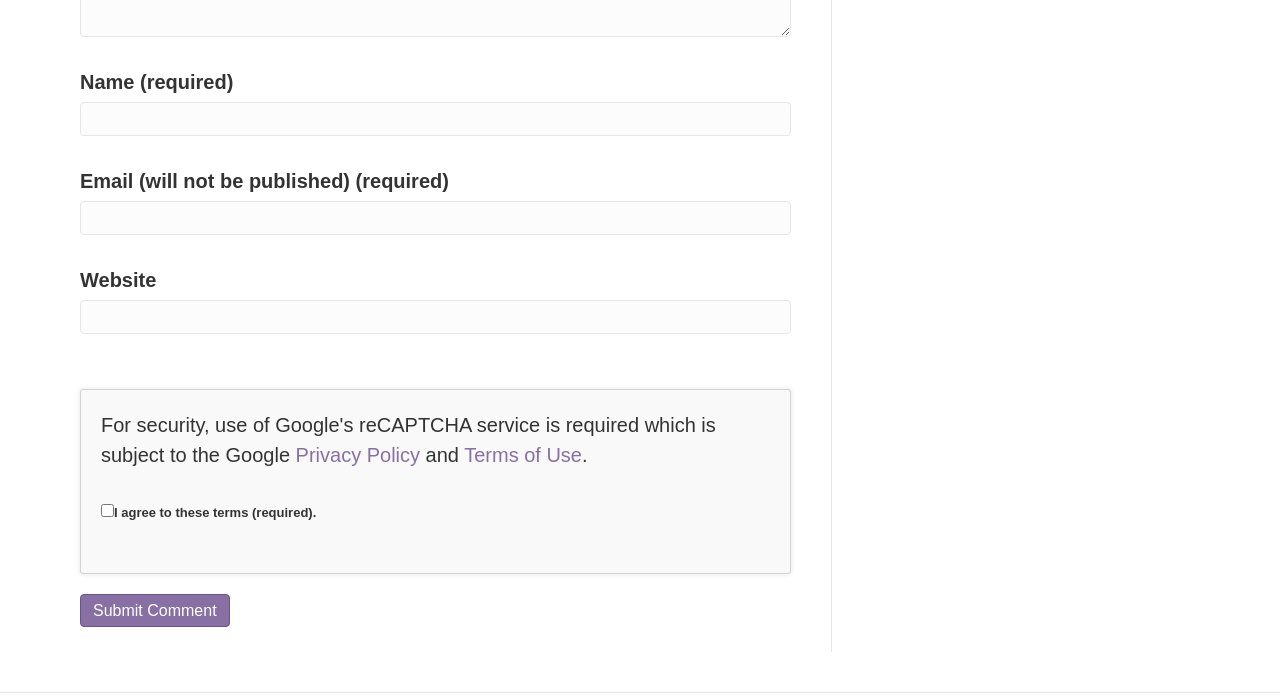What is the purpose of the checkbox at the bottom of the form?
From the image, provide a succinct answer in one word or a short phrase.

To agree to terms